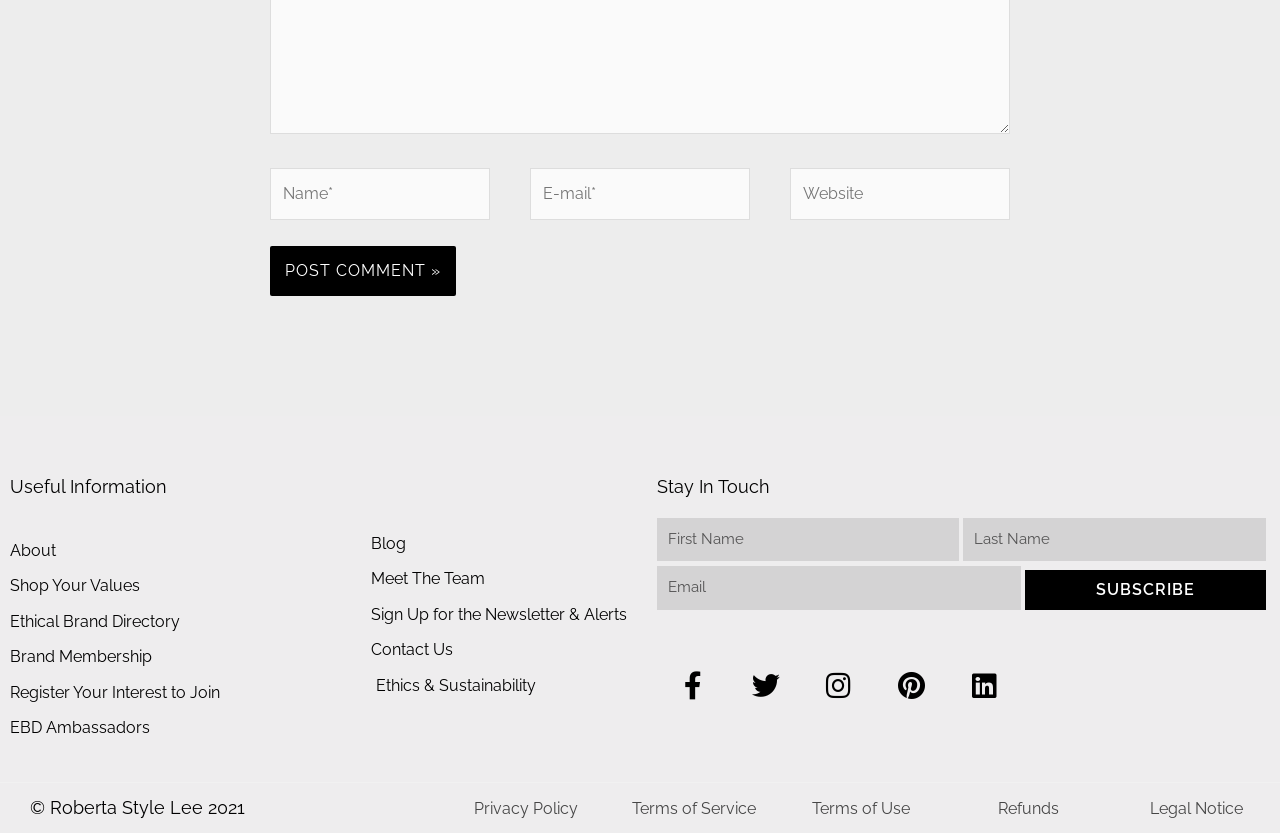Determine the bounding box coordinates for the area you should click to complete the following instruction: "Follow on Facebook".

[0.513, 0.78, 0.57, 0.867]